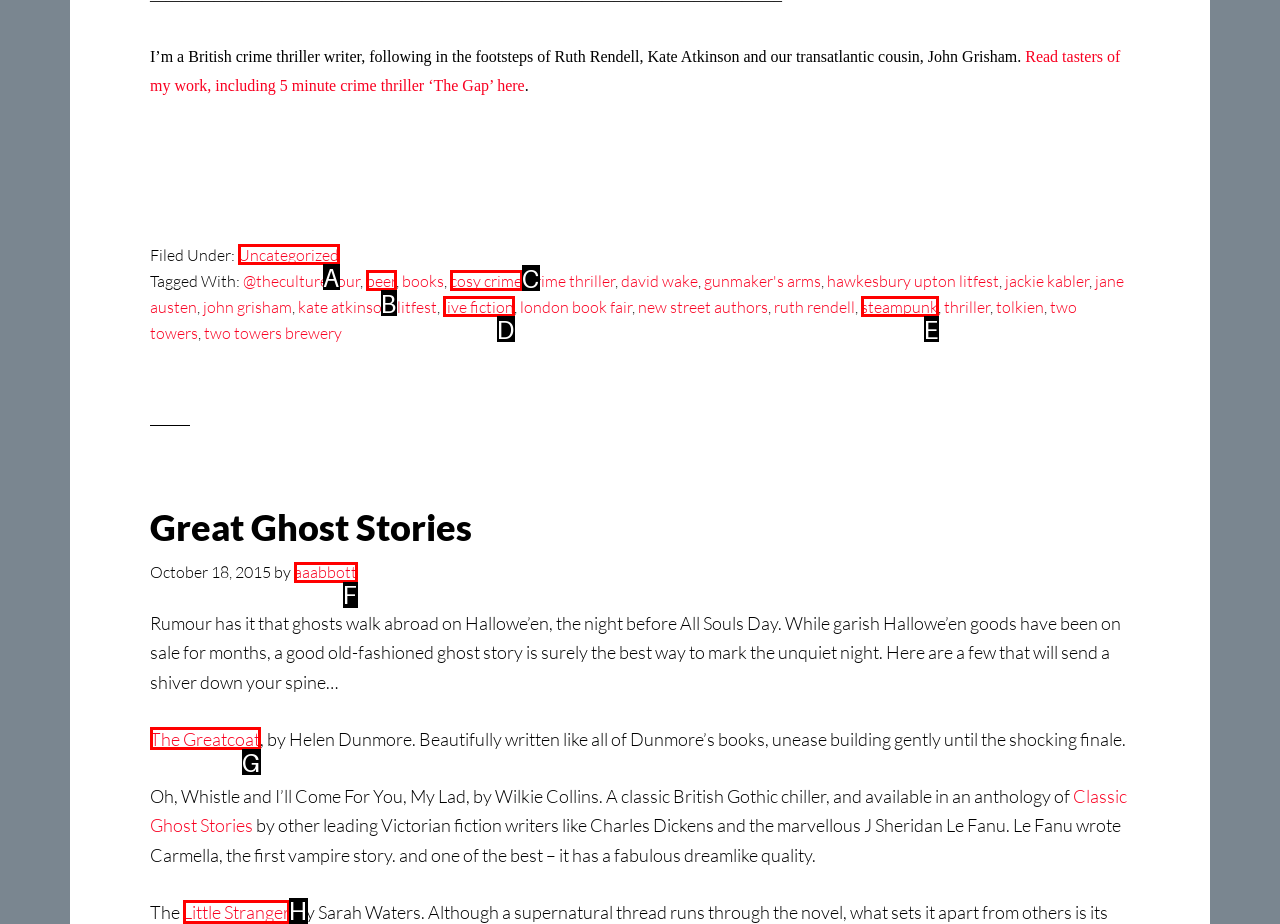Determine the right option to click to perform this task: Share
Answer with the correct letter from the given choices directly.

None